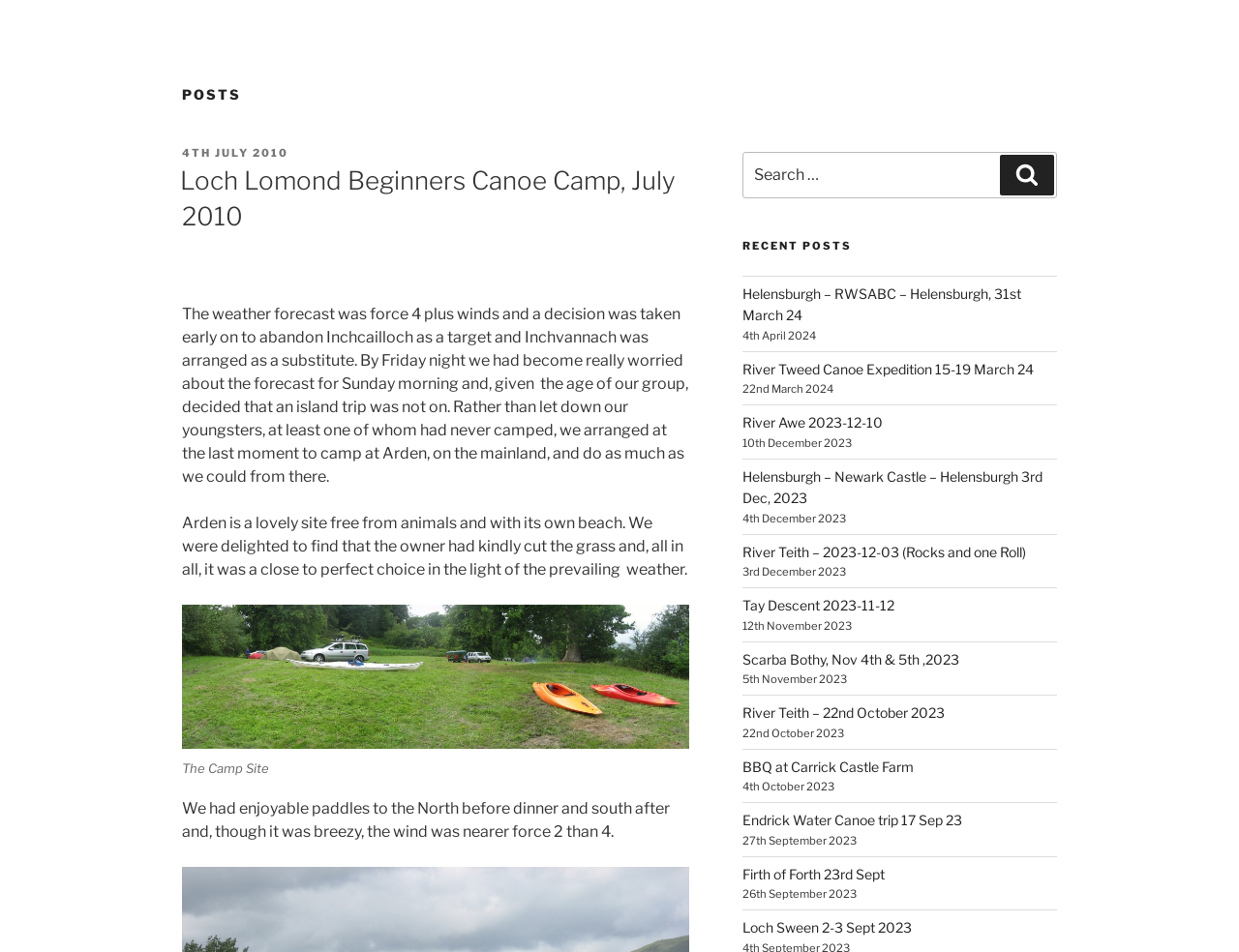Answer the question below using just one word or a short phrase: 
What is the title of the first post?

Loch Lomond Beginners Canoe Camp, July 2010